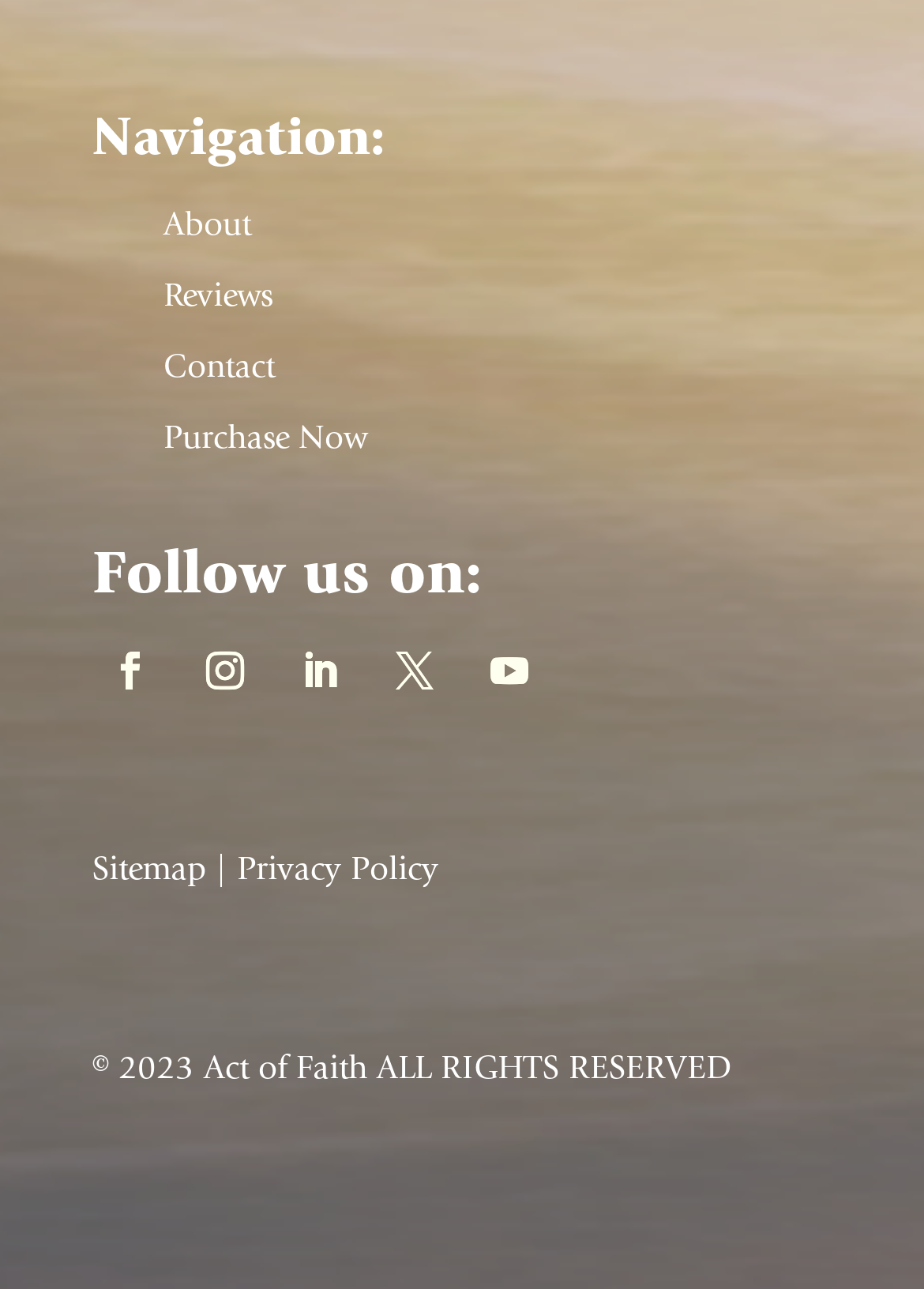What is the second link in the navigation section?
Based on the content of the image, thoroughly explain and answer the question.

I looked at the navigation section and found the second link, which is 'Reviews'.